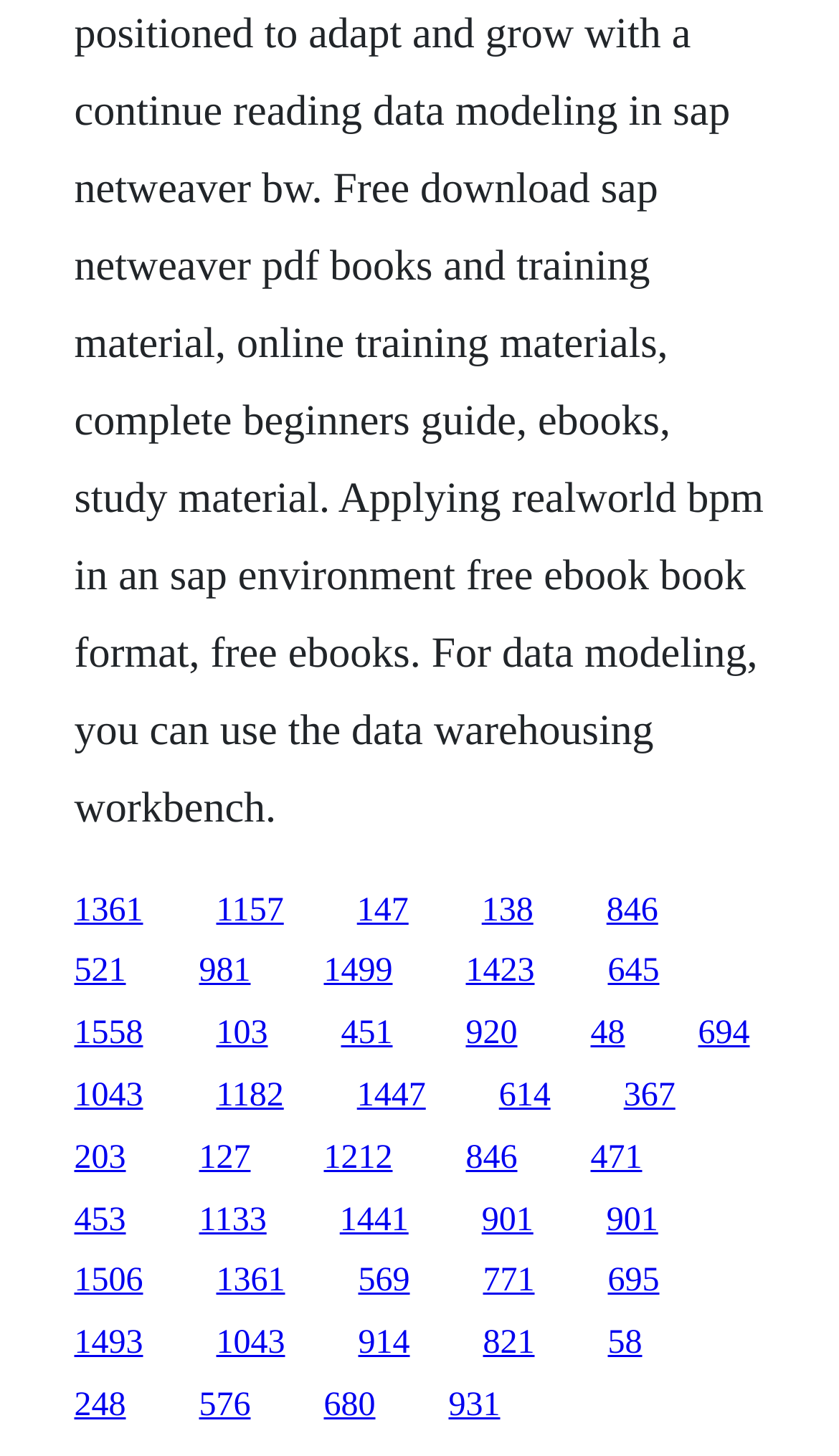Respond to the following query with just one word or a short phrase: 
How many links have a width greater than 0.1?

20